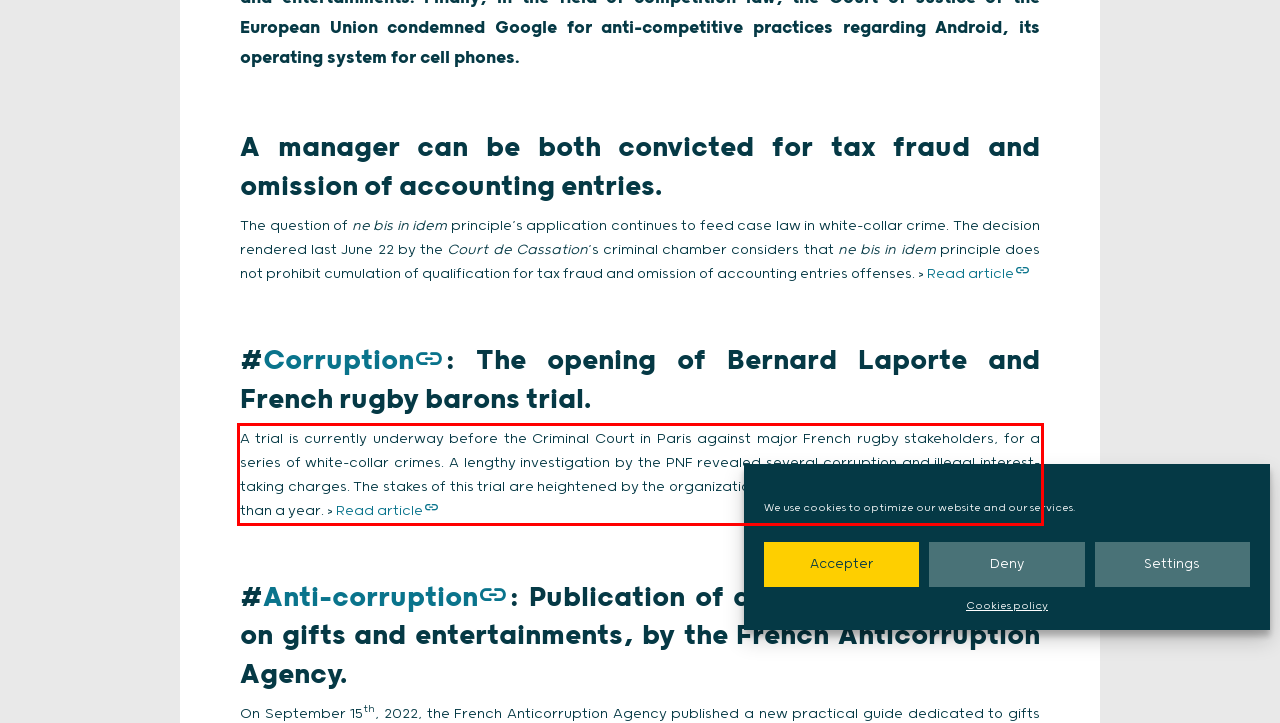You are given a screenshot with a red rectangle. Identify and extract the text within this red bounding box using OCR.

A trial is currently underway before the Criminal Court in Paris against major French rugby stakeholders, for a series of white-collar crimes. A lengthy investigation by the PNF revealed several corruption and illegal interest-taking charges. The stakes of this trial are heightened by the organization in France of the Rugby World Cup in less than a year. > Read article